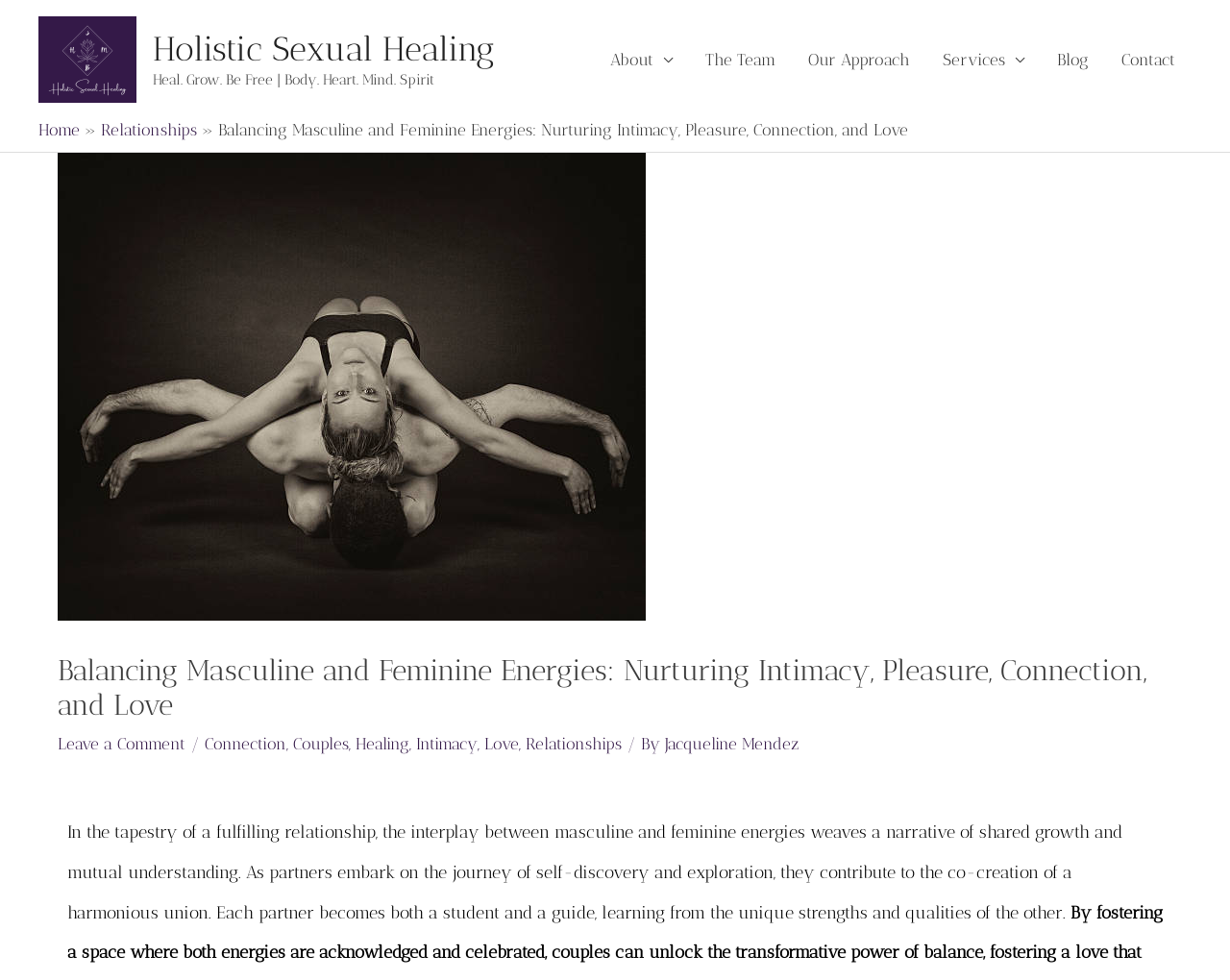Locate the bounding box of the UI element defined by this description: "Relationships". The coordinates should be given as four float numbers between 0 and 1, formatted as [left, top, right, bottom].

[0.427, 0.749, 0.505, 0.768]